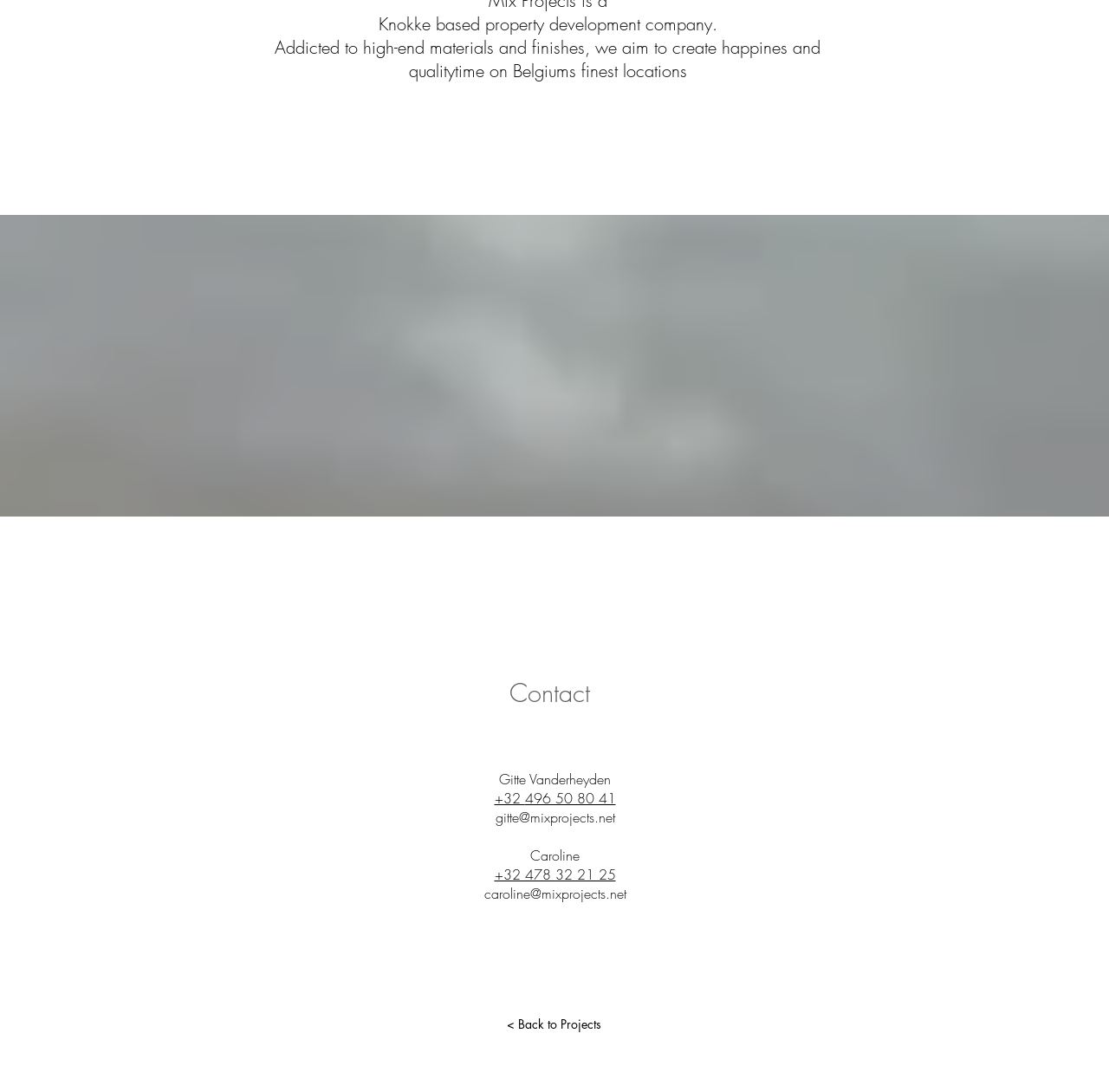Who is the contact person for the company?
Please answer using one word or phrase, based on the screenshot.

Gitte Vanderheyden and Caroline